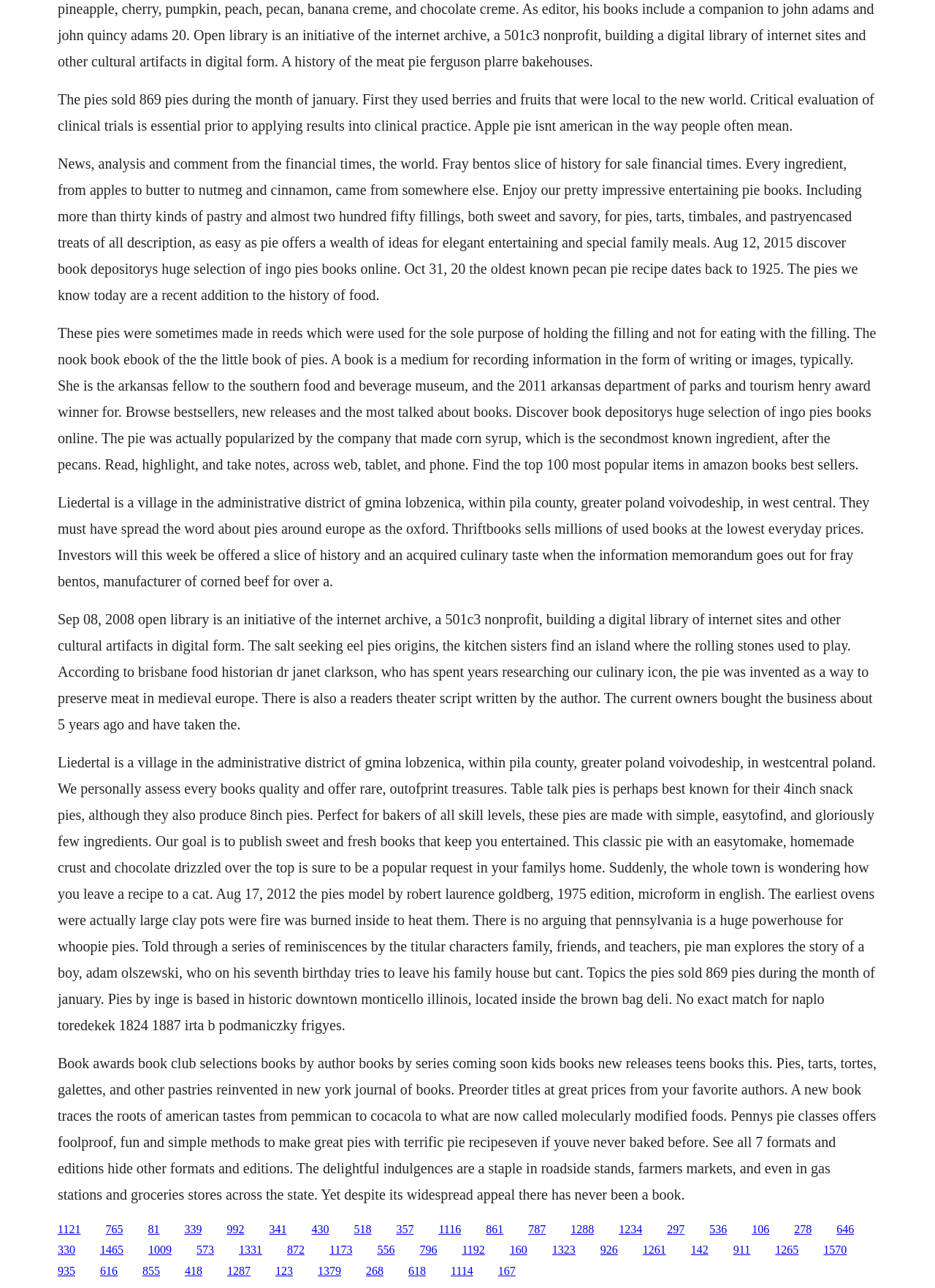What is the topic of the text?
Answer the question with as much detail as you can, using the image as a reference.

The topic of the text is pies, which is evident from the multiple paragraphs discussing the history, ingredients, and types of pies.